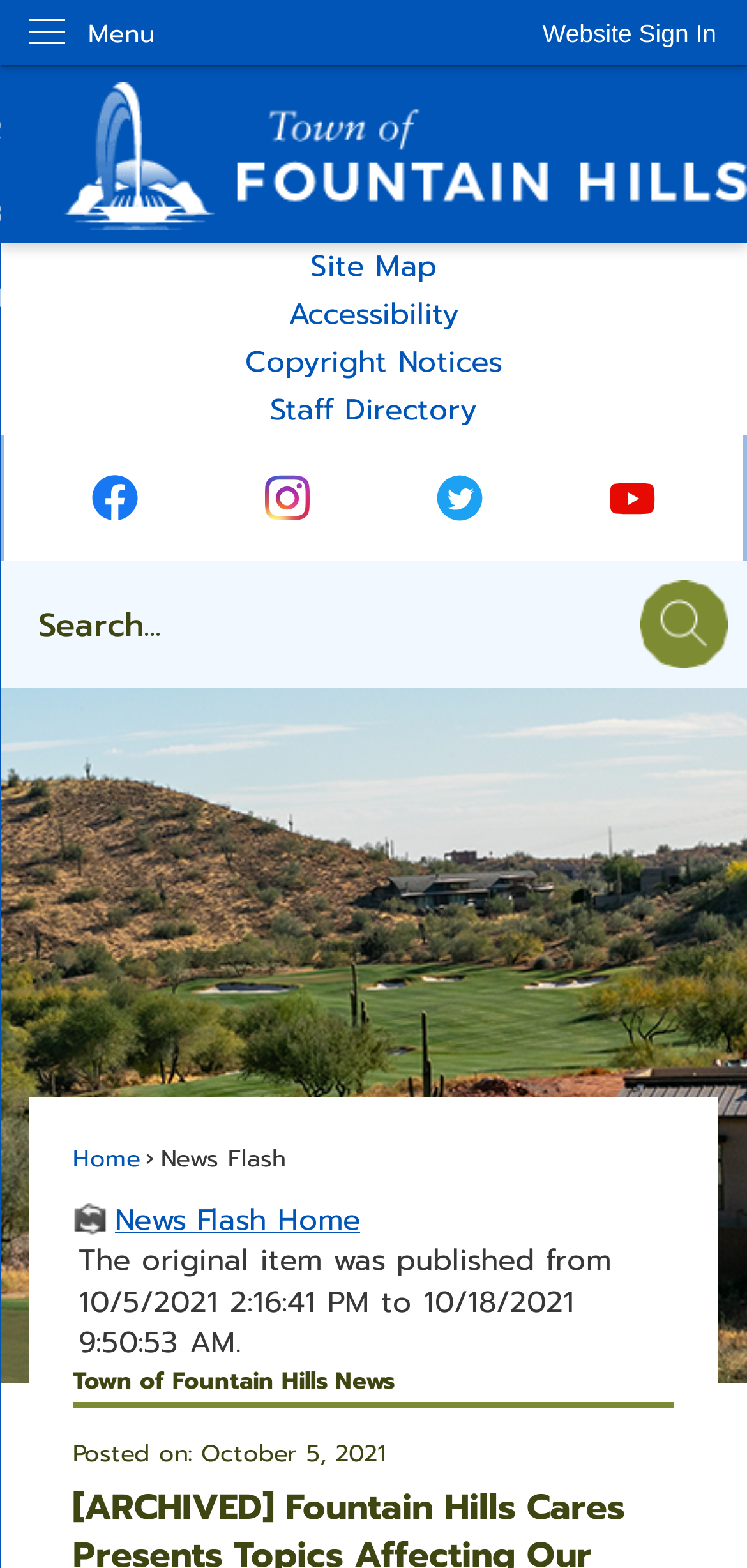Pinpoint the bounding box coordinates of the clickable element to carry out the following instruction: "Search the site."

[0.856, 0.37, 0.974, 0.426]